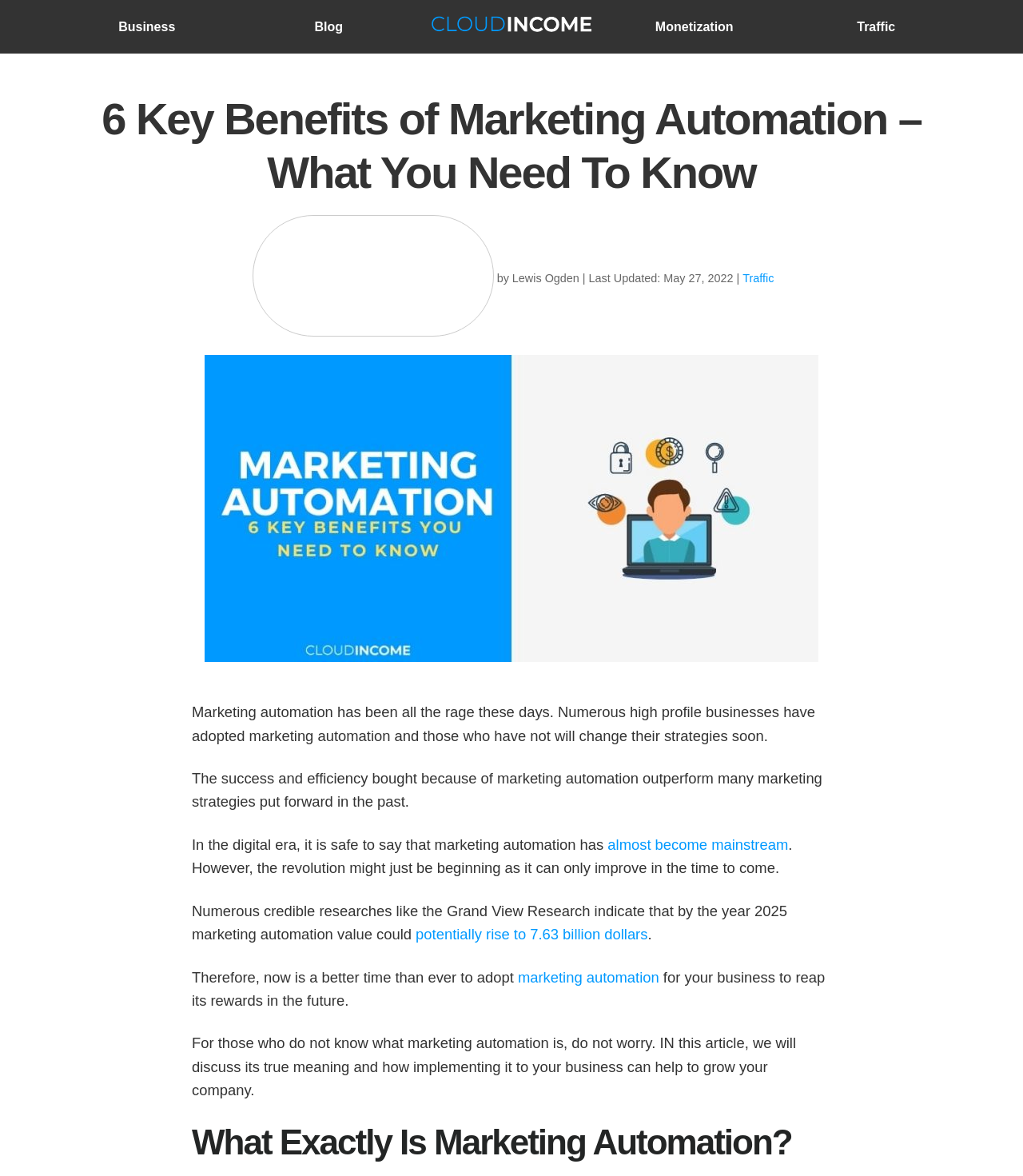Identify the main heading from the webpage and provide its text content.

6 Key Benefits of Marketing Automation – What You Need To Know